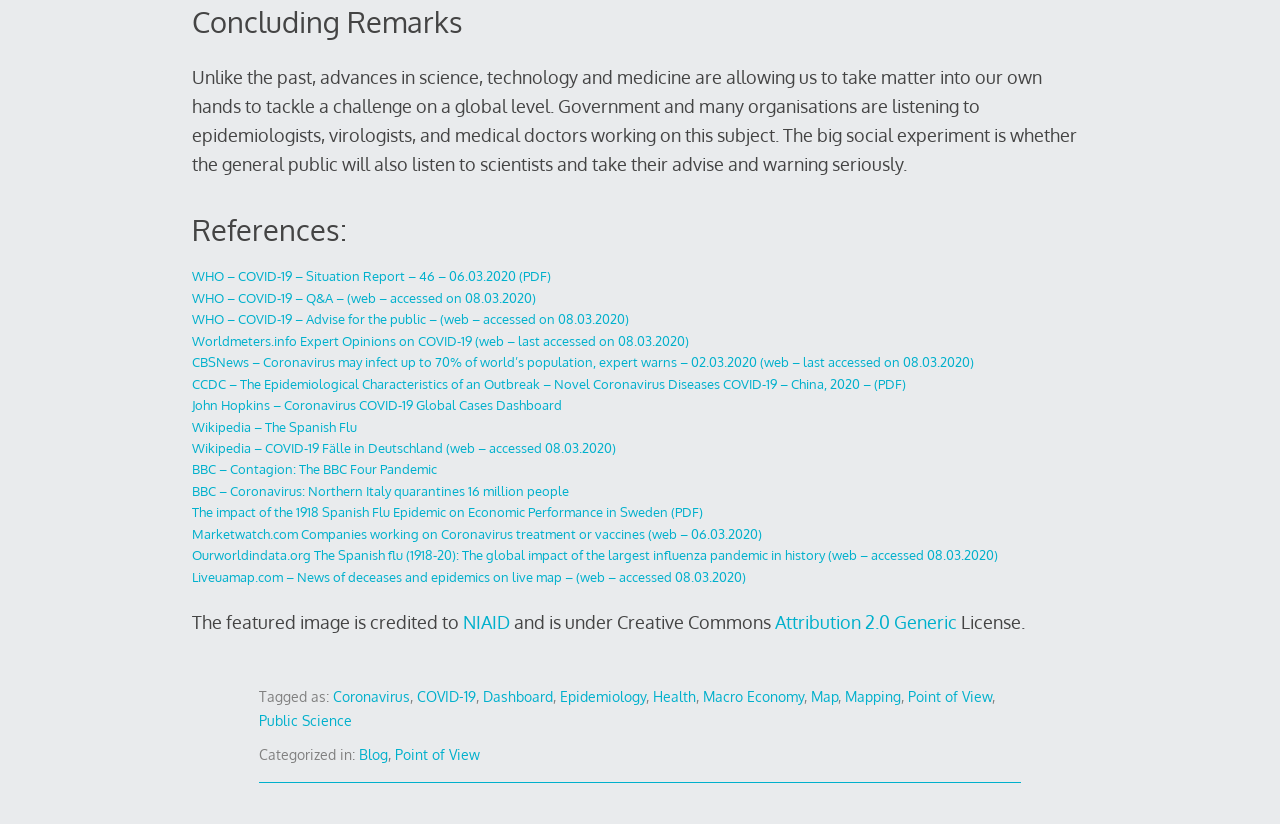Pinpoint the bounding box coordinates of the clickable area needed to execute the instruction: "Read about COVID-19 situation report". The coordinates should be specified as four float numbers between 0 and 1, i.e., [left, top, right, bottom].

[0.15, 0.326, 0.43, 0.345]